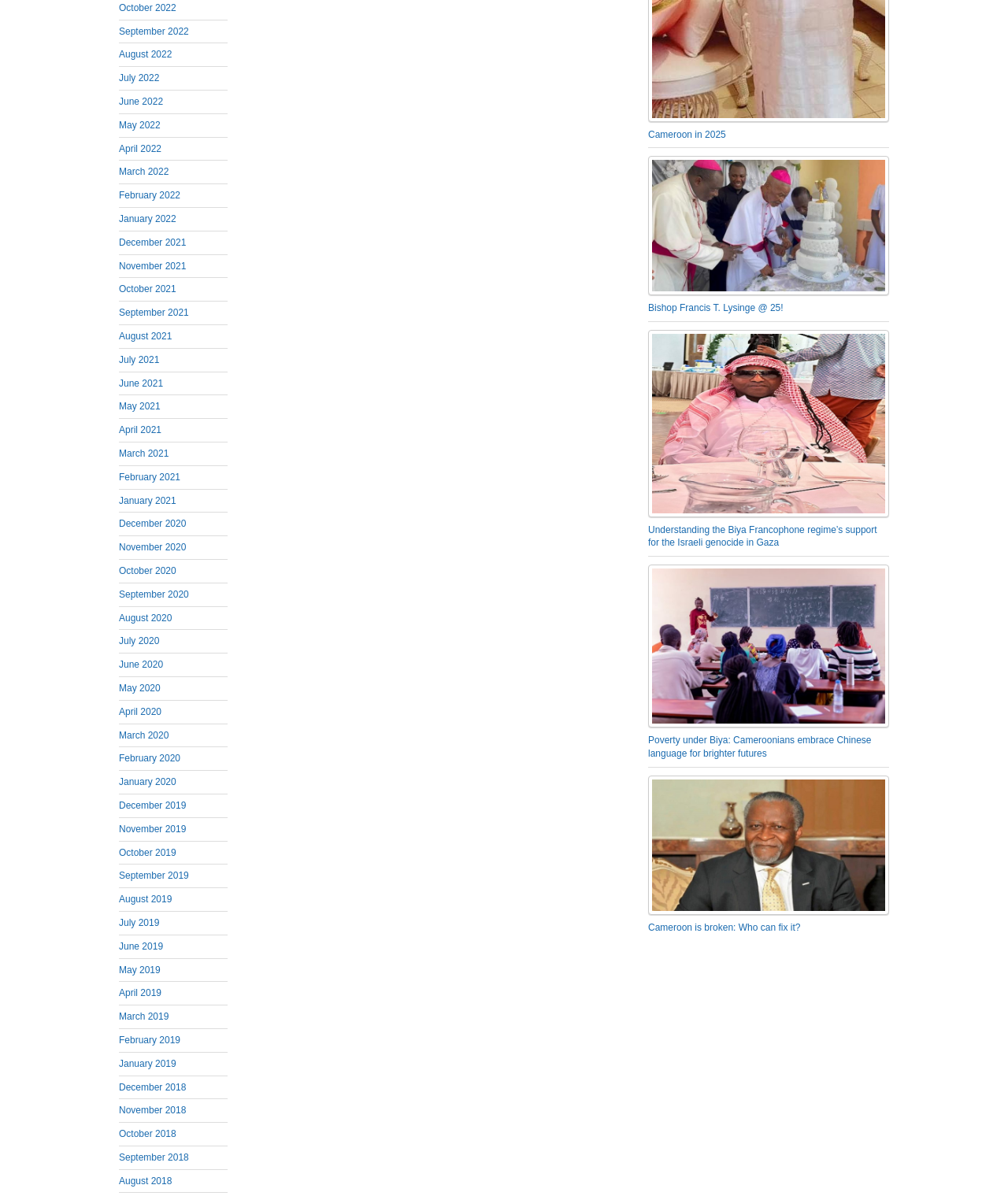Show me the bounding box coordinates of the clickable region to achieve the task as per the instruction: "Click Cameroon in 2025".

[0.643, 0.107, 0.72, 0.118]